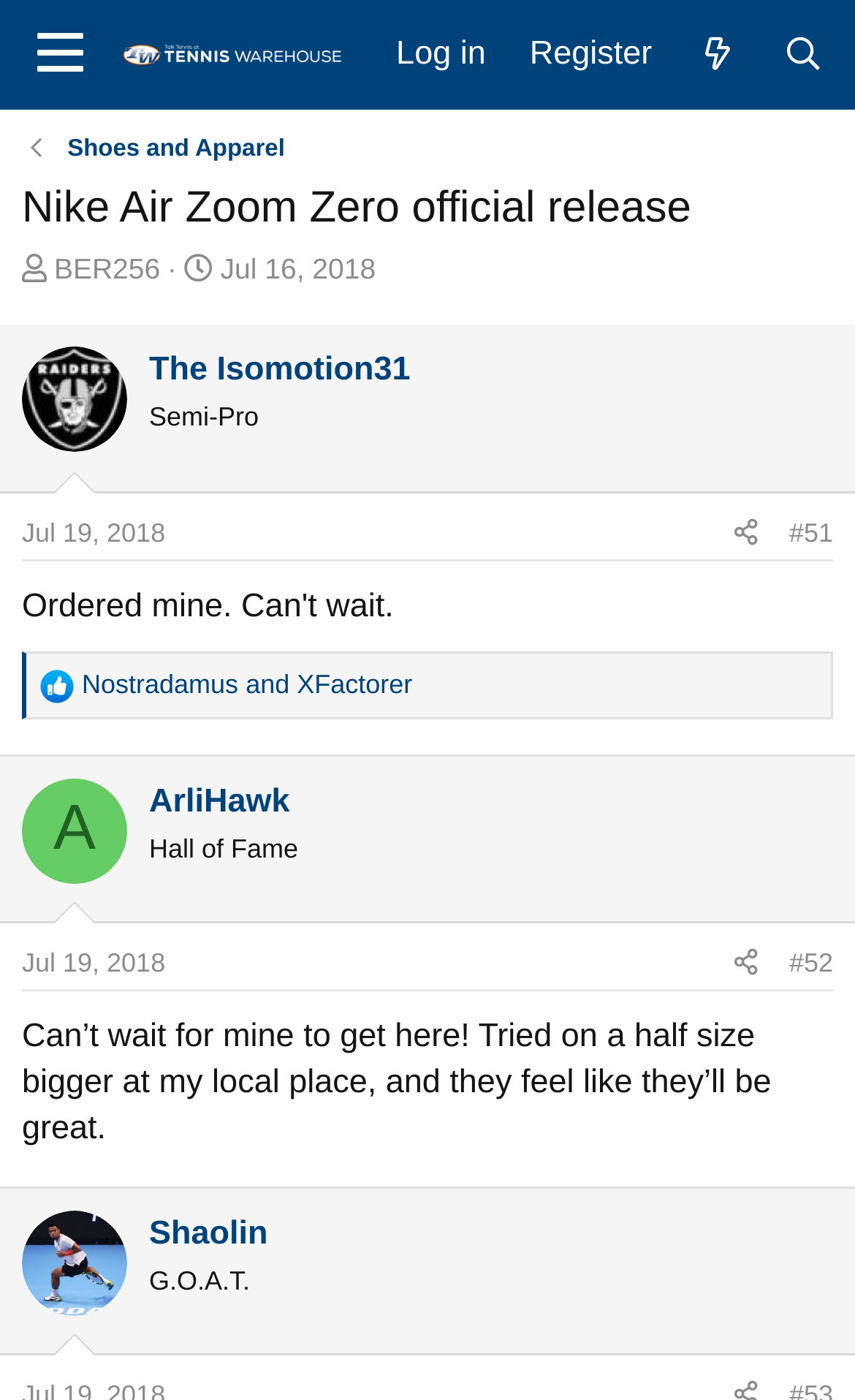Who started the thread?
Relying on the image, give a concise answer in one word or a brief phrase.

BER256